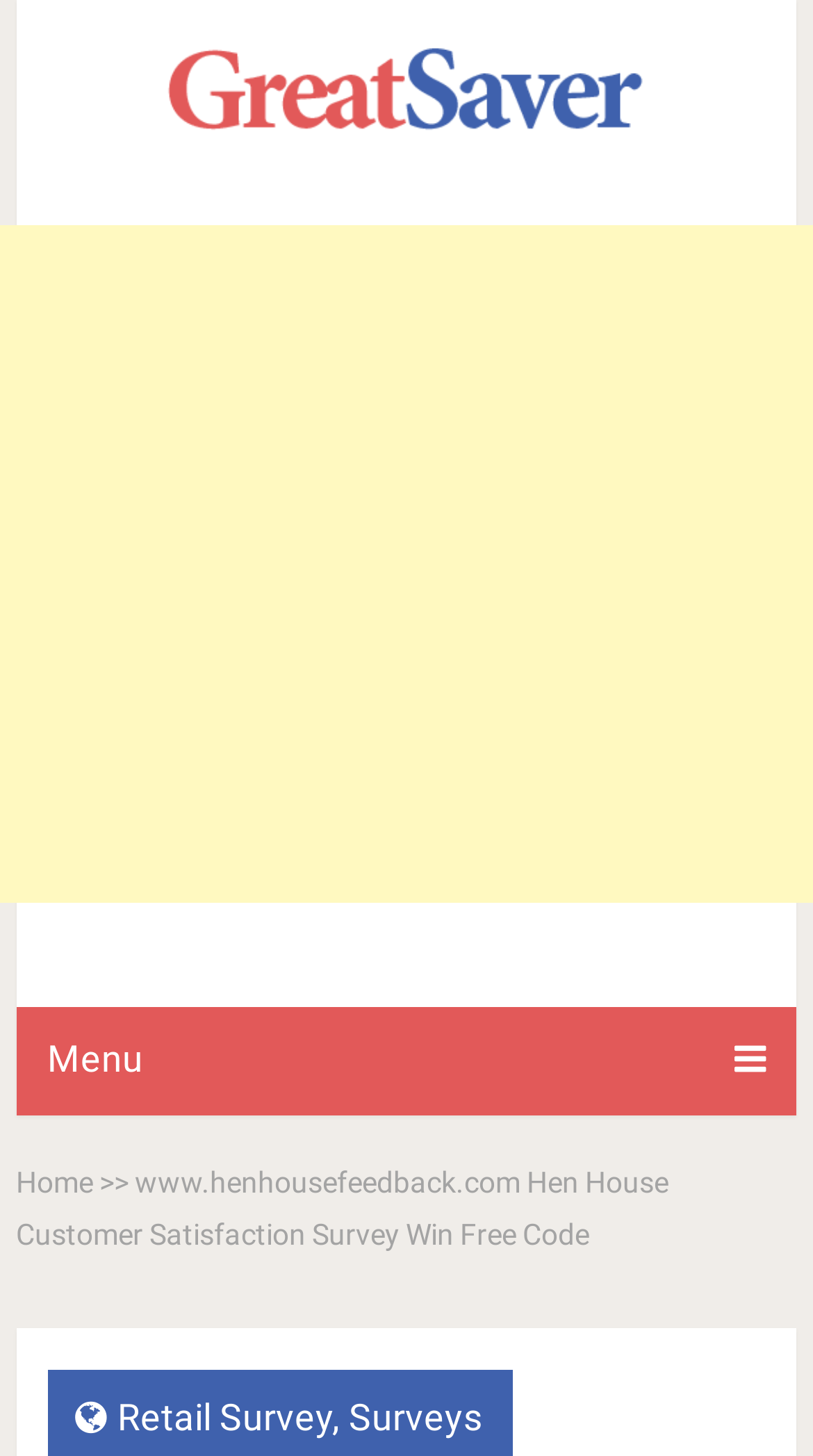What is the URL of the website?
Please respond to the question with as much detail as possible.

The URL of the website can be found in the StaticText element, which contains the text 'www.henhousefeedback.com Hen House Customer Satisfaction Survey Win Free Code'. This suggests that the URL of the website is www.henhousefeedback.com.